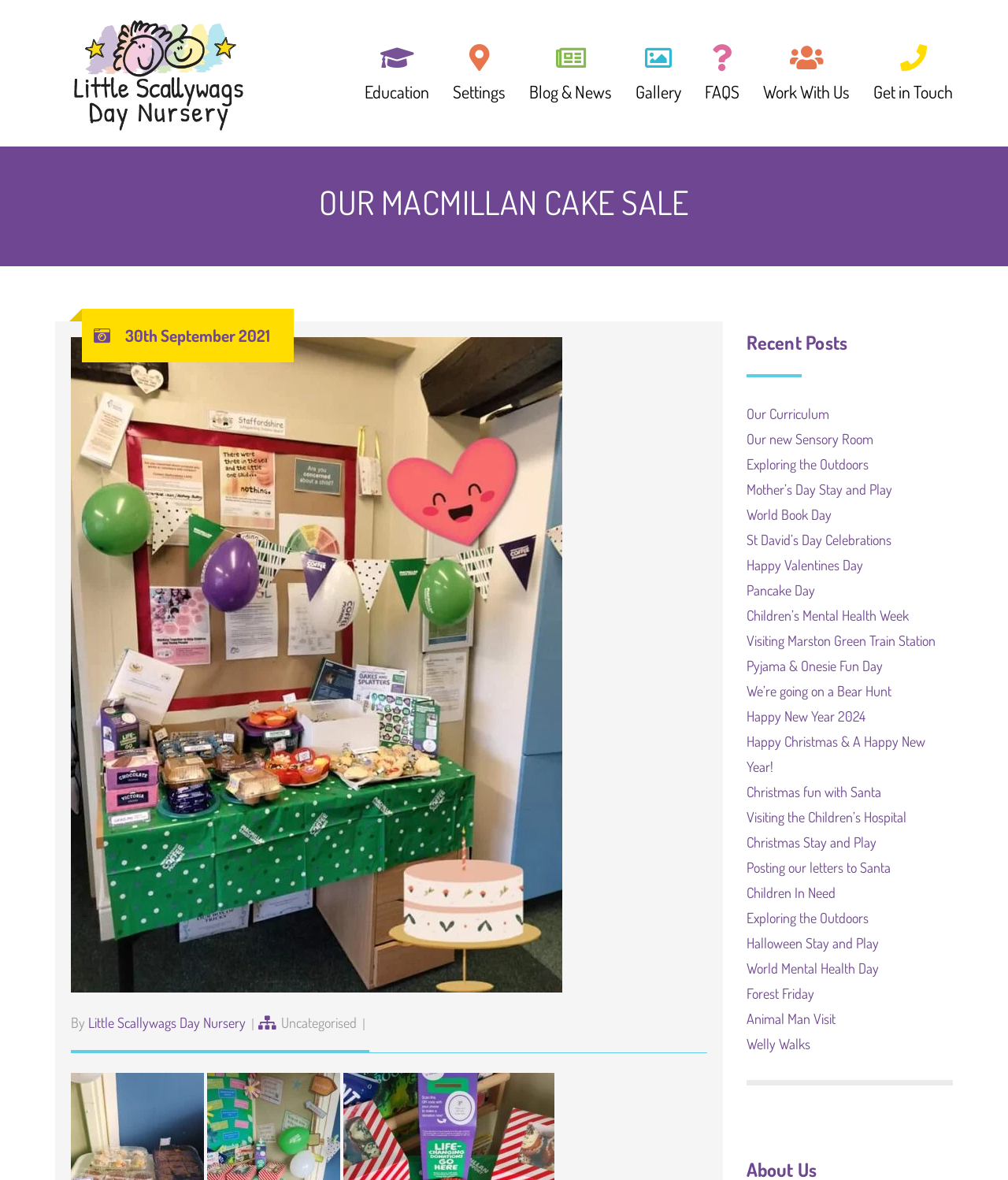Please determine the bounding box coordinates, formatted as (top-left x, top-left y, bottom-right x, bottom-right y), with all values as floating point numbers between 0 and 1. Identify the bounding box of the region described as: Work With Us

[0.745, 0.049, 0.855, 0.069]